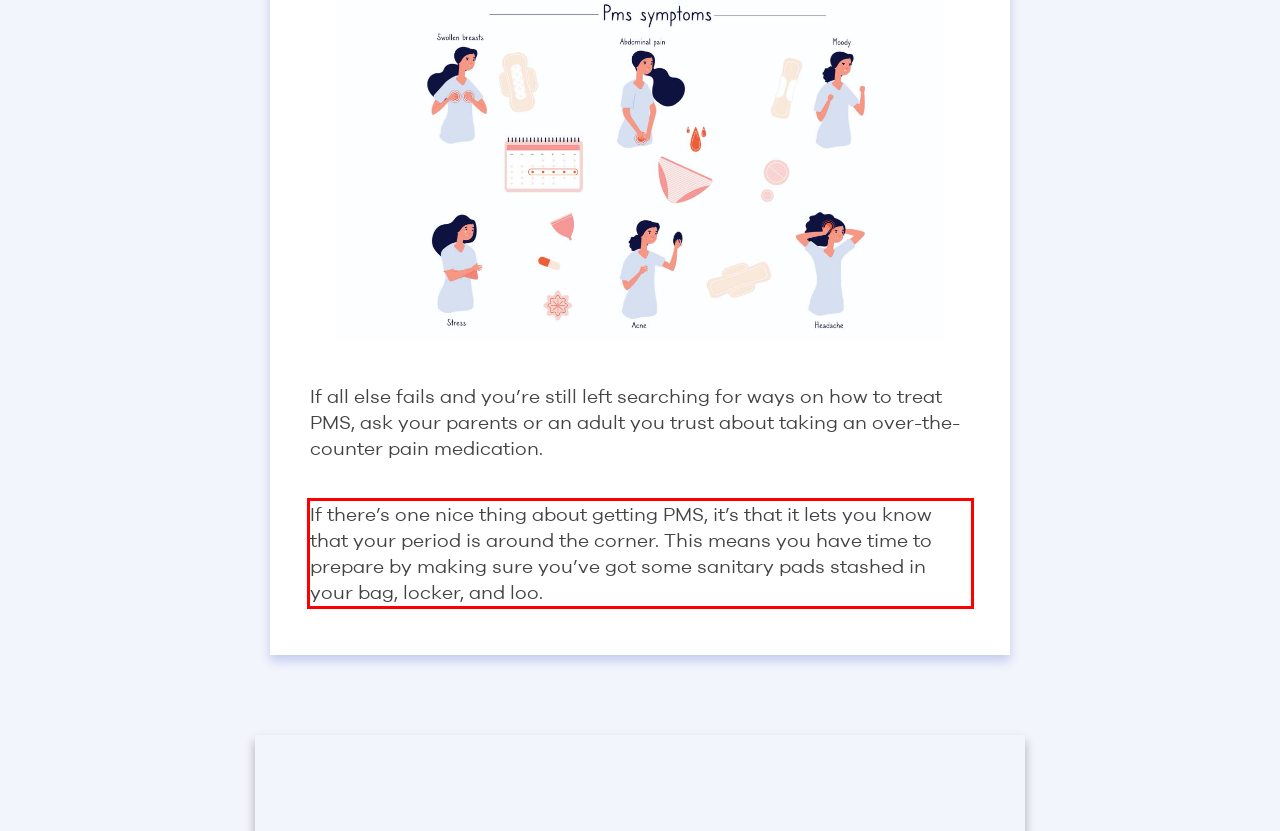Perform OCR on the text inside the red-bordered box in the provided screenshot and output the content.

If there’s one nice thing about getting PMS, it’s that it lets you know that your period is around the corner. This means you have time to prepare by making sure you’ve got some sanitary pads stashed in your bag, locker, and loo.